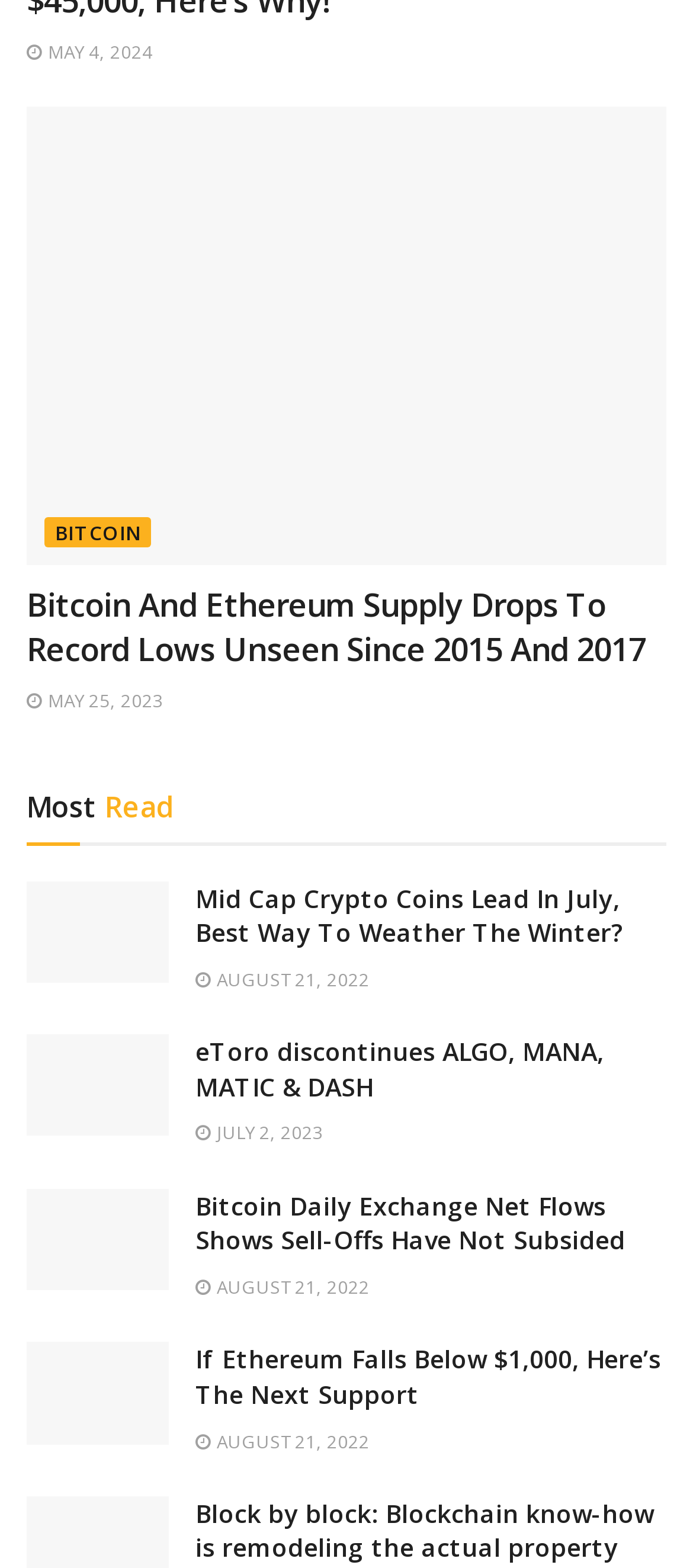How many articles are on this webpage?
Please give a detailed and thorough answer to the question, covering all relevant points.

There are five article elements on the webpage, each with a unique heading and content, indicating that there are five separate articles.